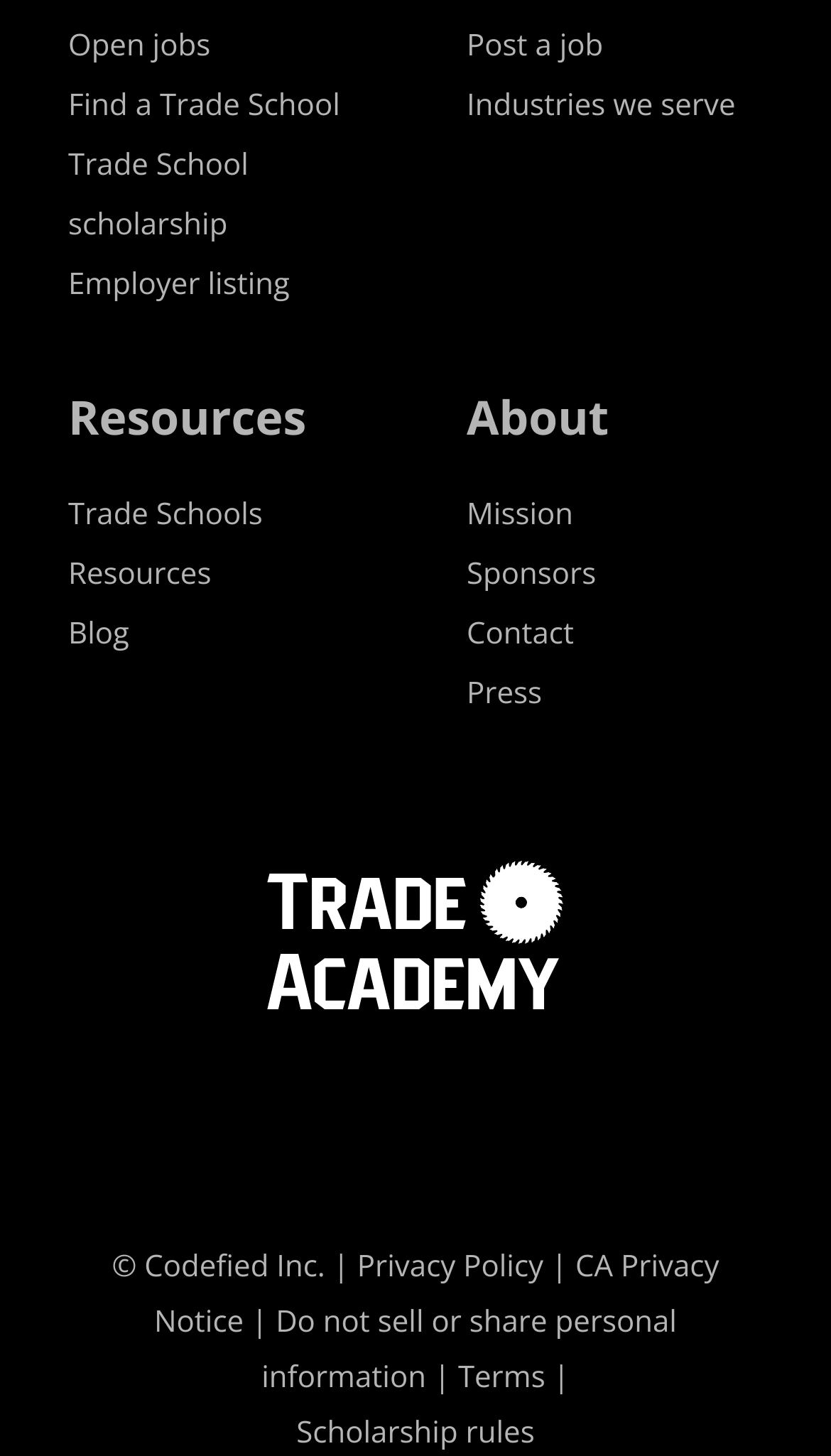Can you determine the bounding box coordinates of the area that needs to be clicked to fulfill the following instruction: "Post a job"?

[0.562, 0.017, 0.726, 0.045]